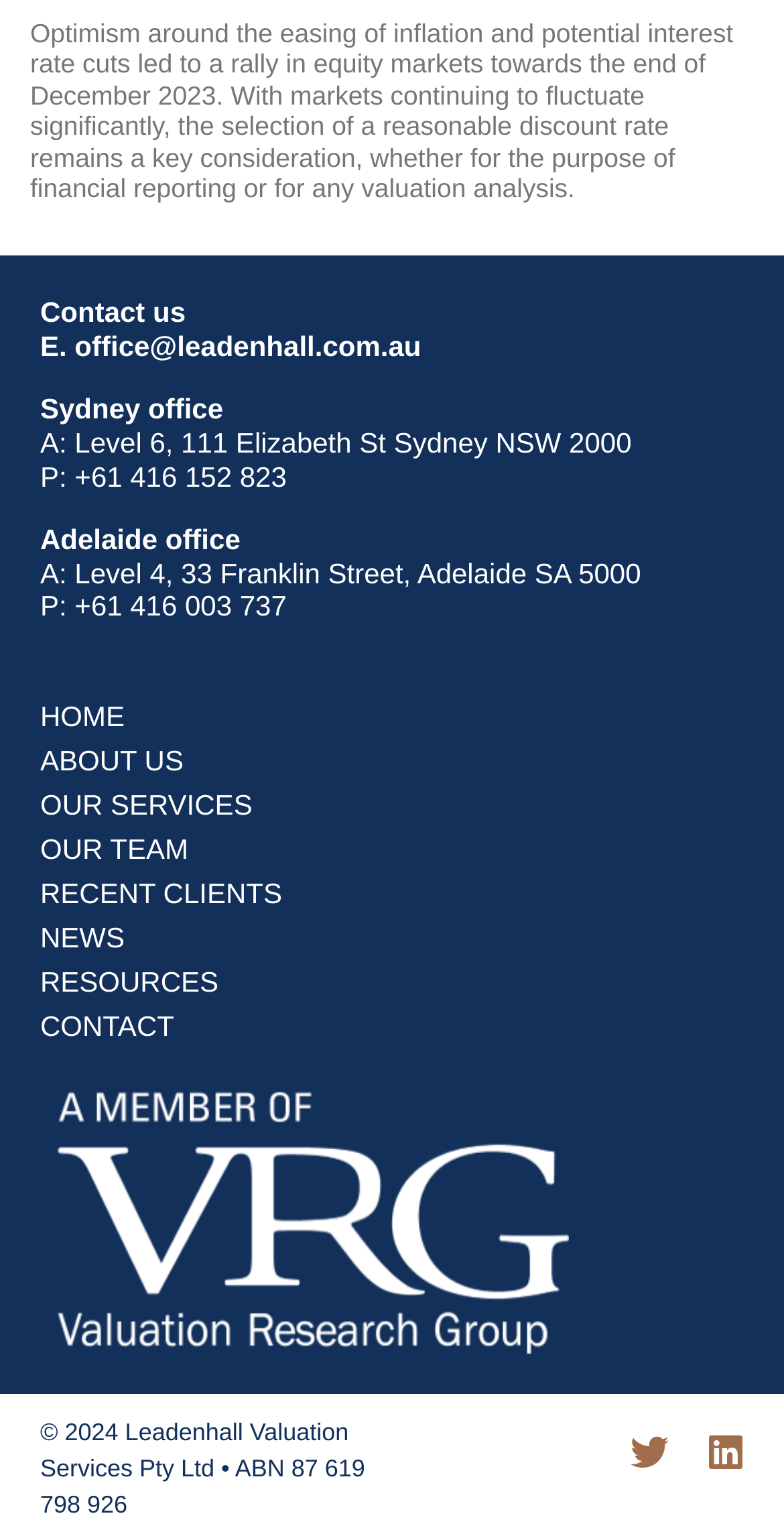Please identify the coordinates of the bounding box that should be clicked to fulfill this instruction: "visit Twitter".

[0.779, 0.925, 0.877, 0.975]